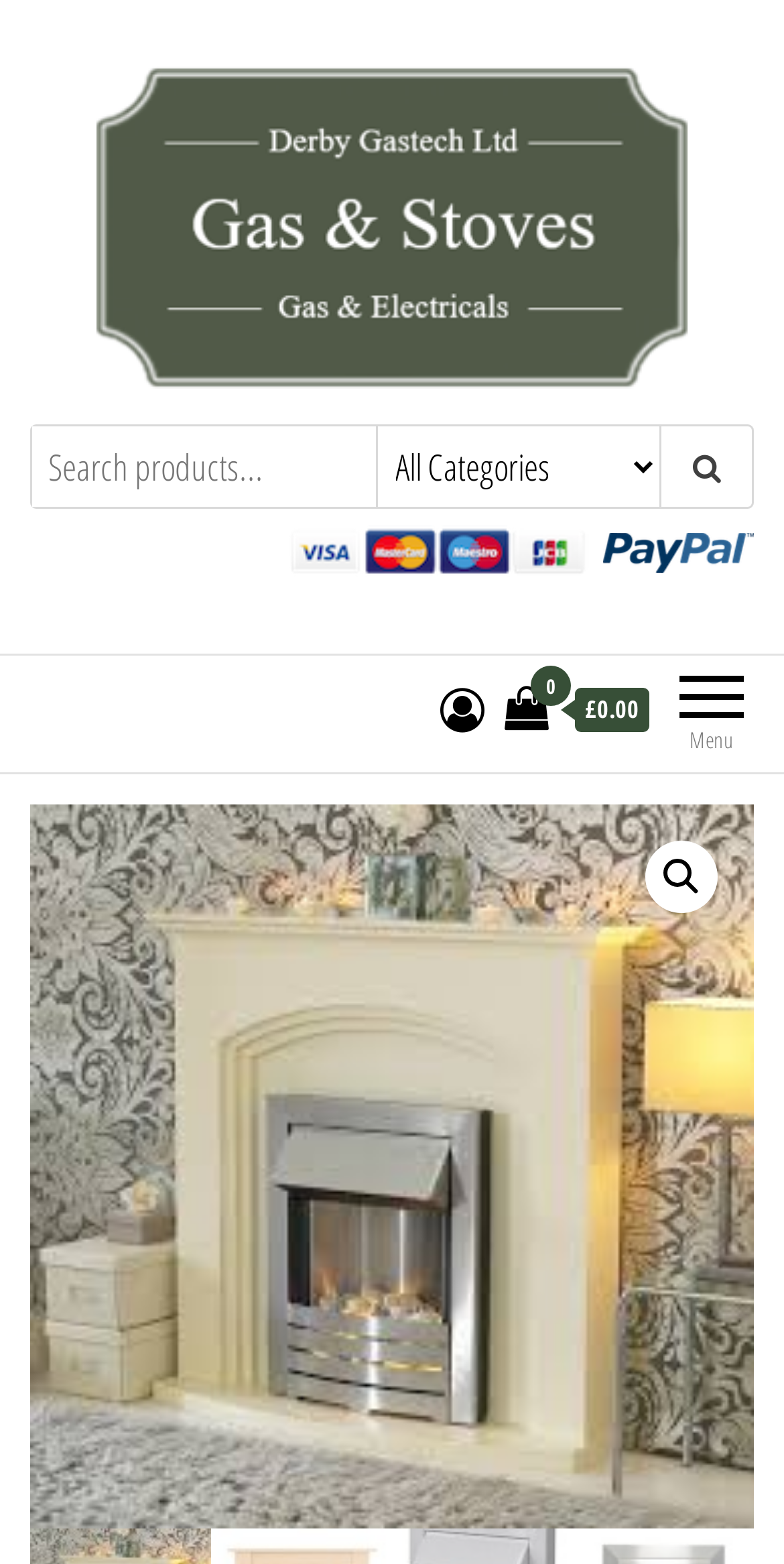Determine the bounding box coordinates of the section I need to click to execute the following instruction: "Search products". Provide the coordinates as four float numbers between 0 and 1, i.e., [left, top, right, bottom].

[0.041, 0.273, 0.481, 0.324]